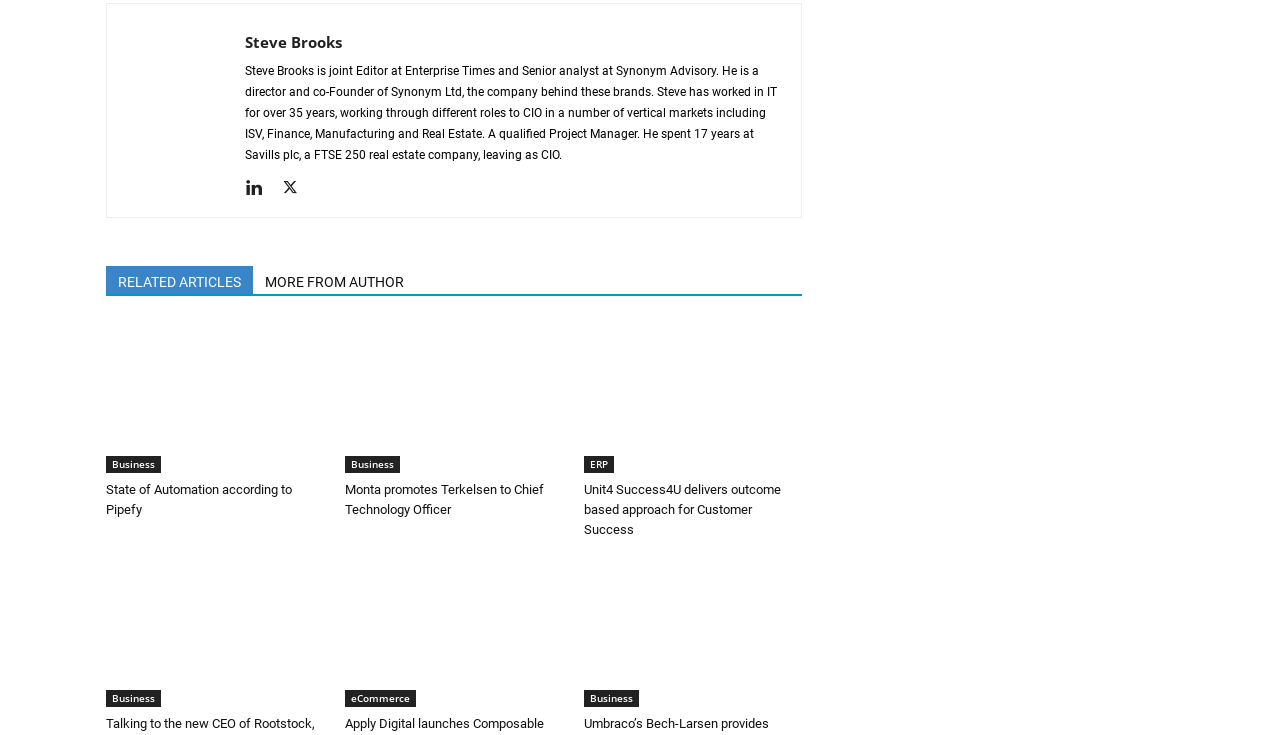Please identify the bounding box coordinates of the clickable region that I should interact with to perform the following instruction: "Open the article about State of Automation according to Pipefy". The coordinates should be expressed as four float numbers between 0 and 1, i.e., [left, top, right, bottom].

[0.083, 0.656, 0.228, 0.703]